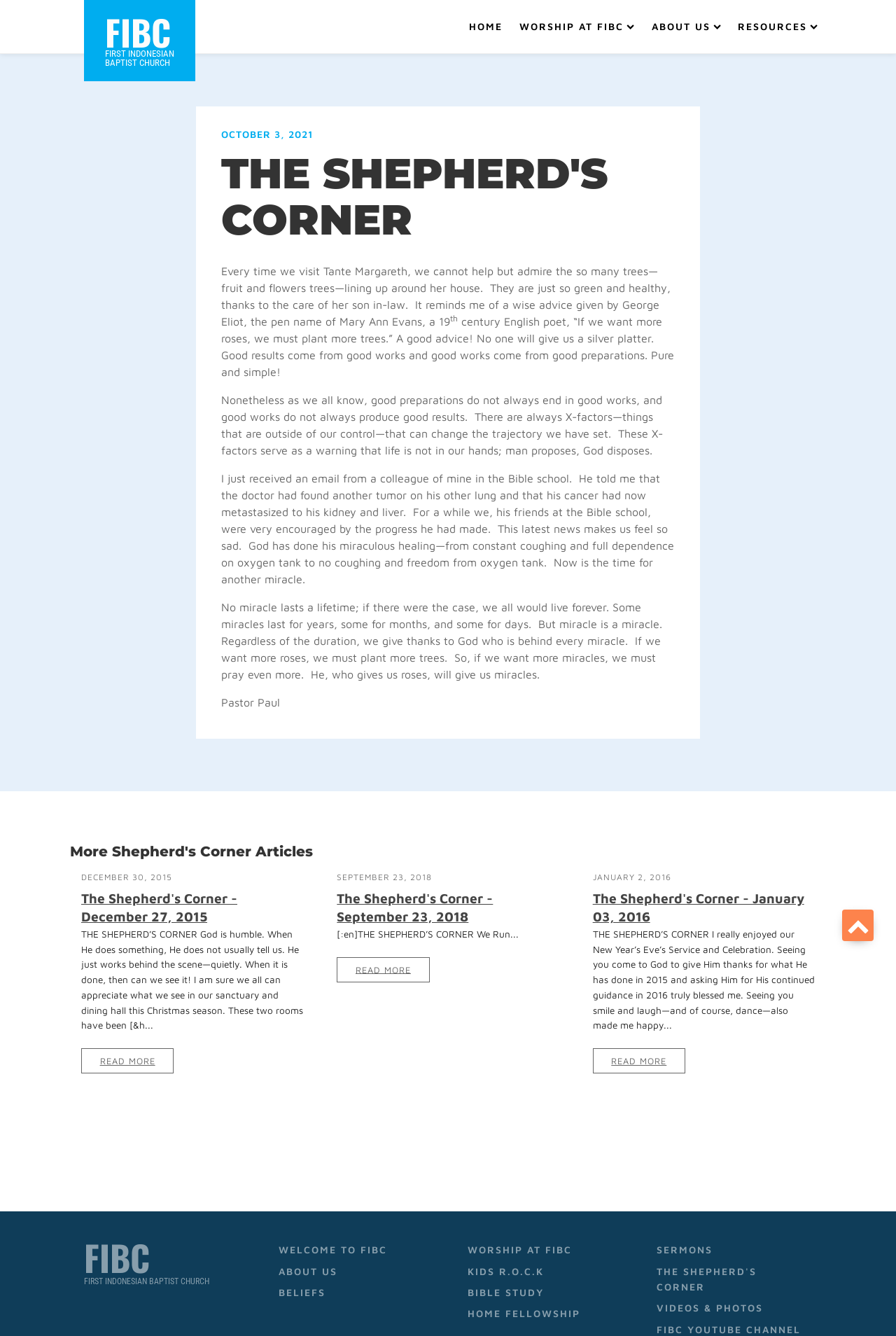Please find the bounding box coordinates of the element that you should click to achieve the following instruction: "Go to ABOUT US". The coordinates should be presented as four float numbers between 0 and 1: [left, top, right, bottom].

[0.718, 0.012, 0.814, 0.028]